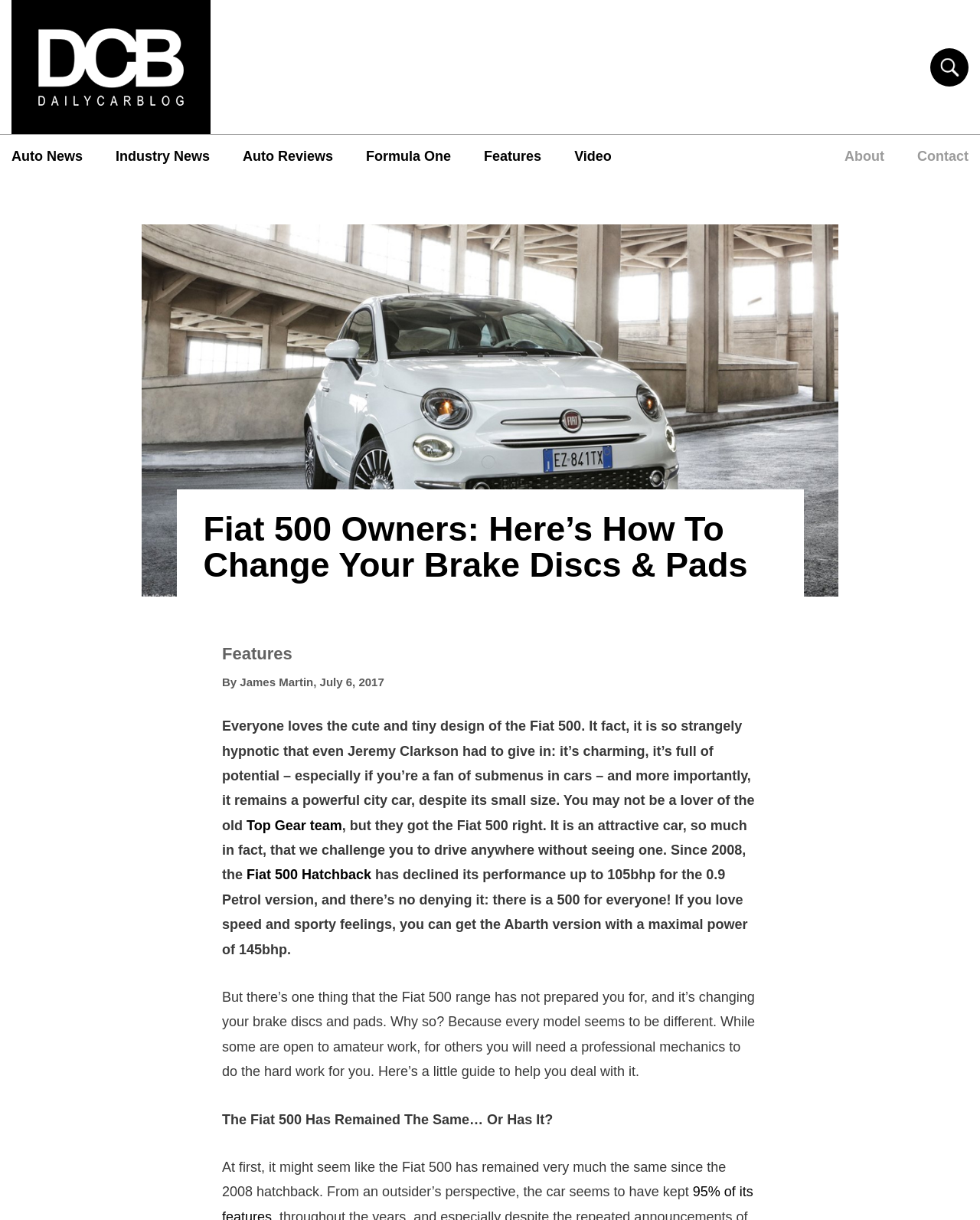Find the bounding box coordinates for the HTML element described as: "Auto News". The coordinates should consist of four float values between 0 and 1, i.e., [left, top, right, bottom].

[0.012, 0.12, 0.084, 0.137]